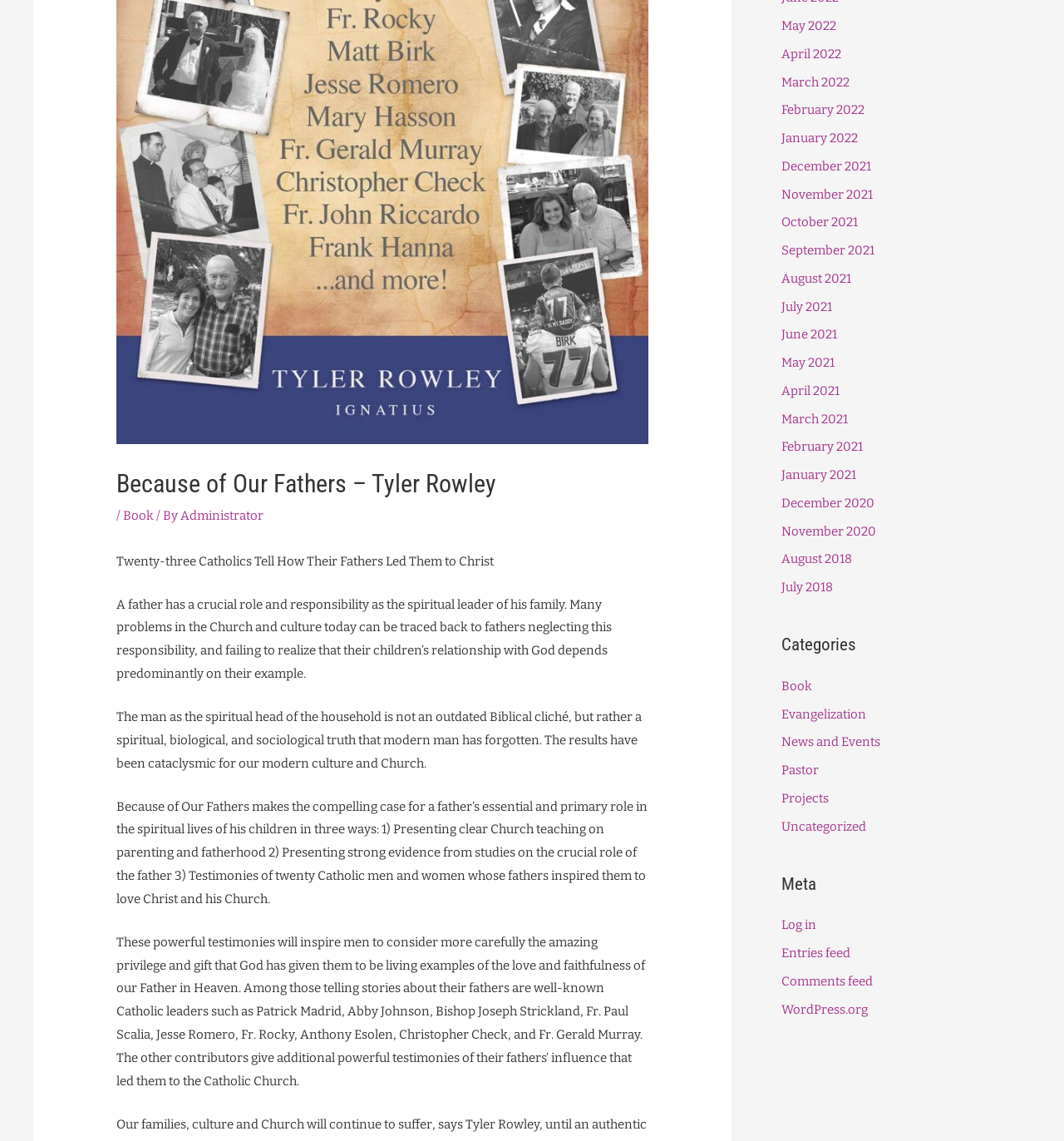Show the bounding box coordinates for the HTML element as described: "WordPress.org".

[0.734, 0.878, 0.816, 0.891]